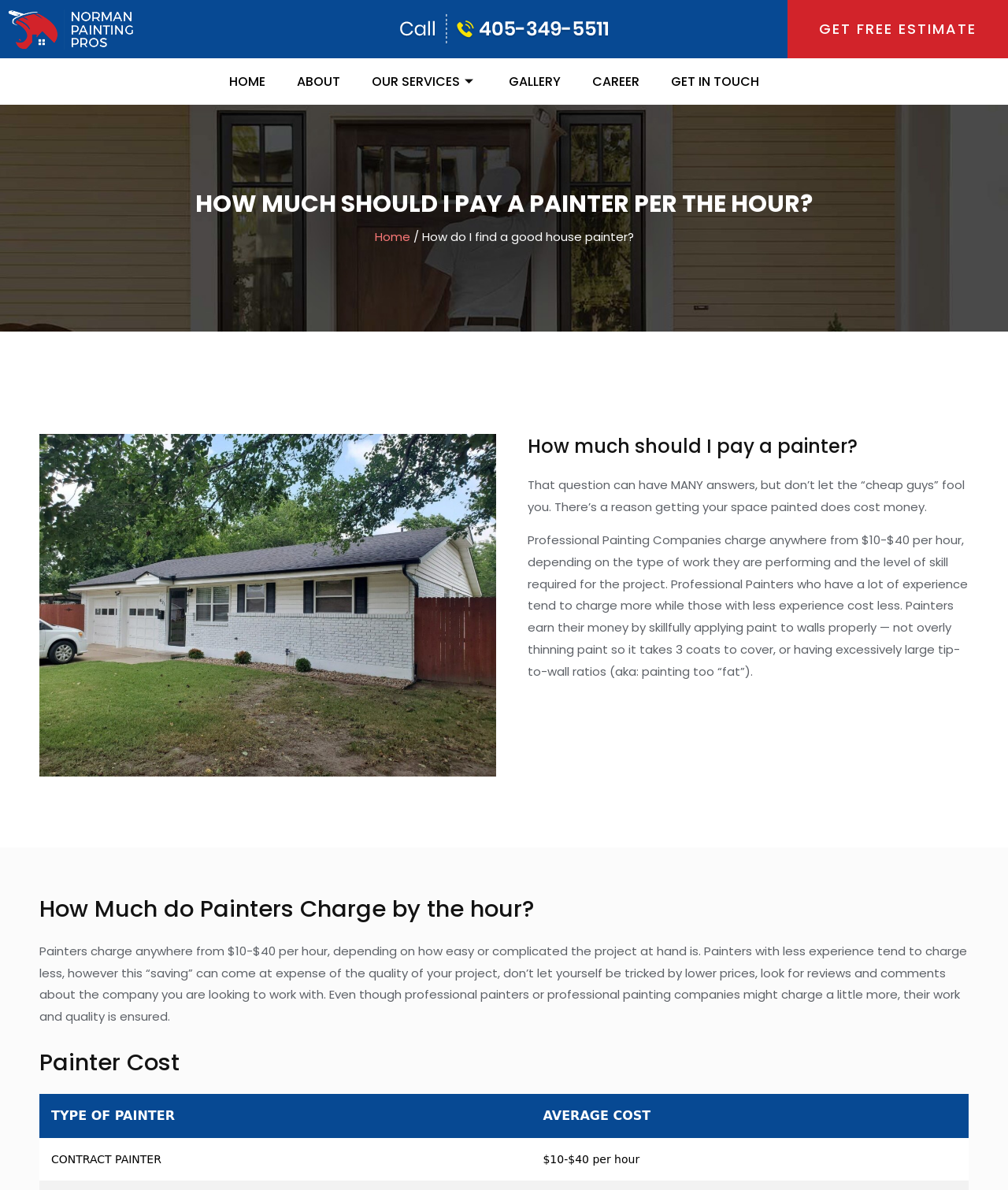Provide the bounding box coordinates of the HTML element described by the text: "Our Services". The coordinates should be in the format [left, top, right, bottom] with values between 0 and 1.

[0.353, 0.056, 0.489, 0.081]